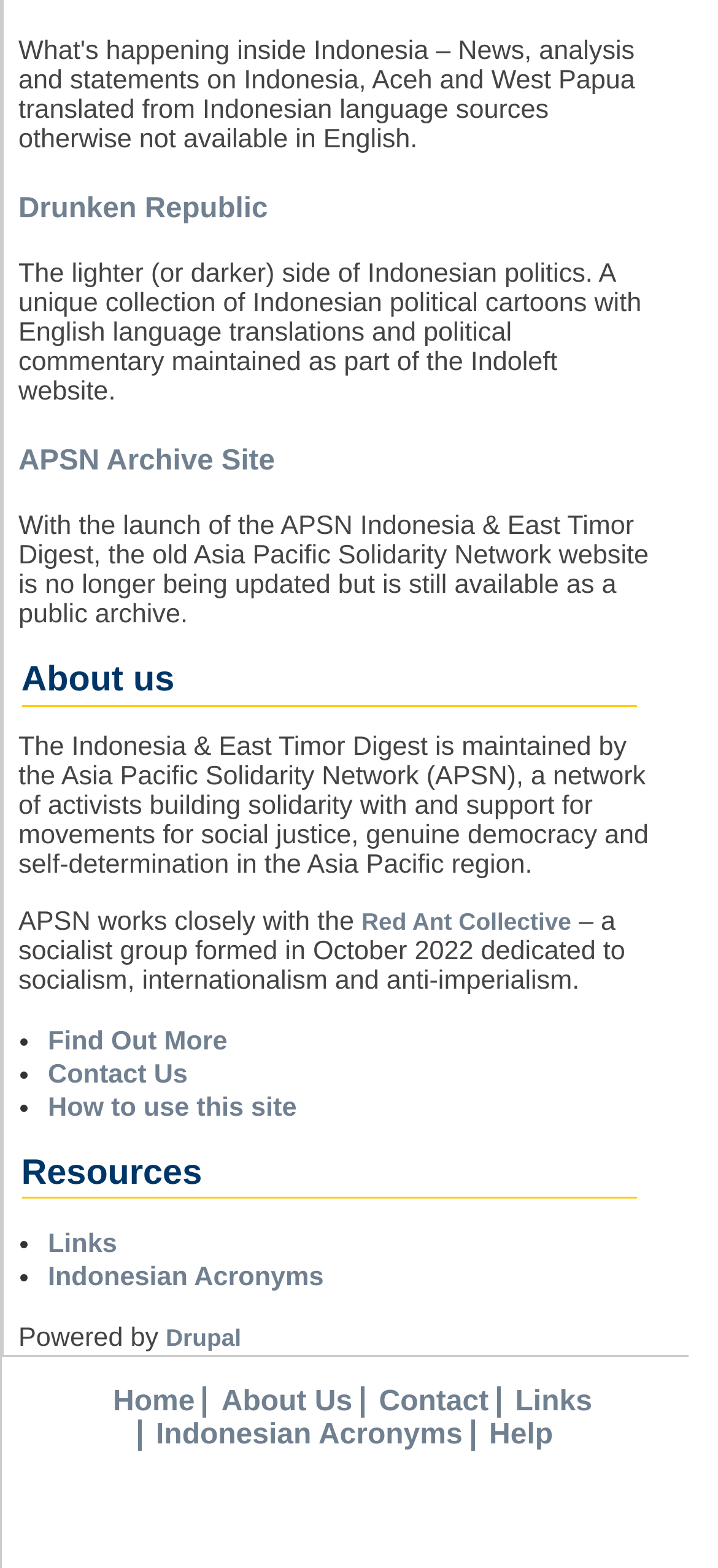What is the purpose of the APSN Archive Site?
Using the picture, provide a one-word or short phrase answer.

No longer being updated but available as a public archive